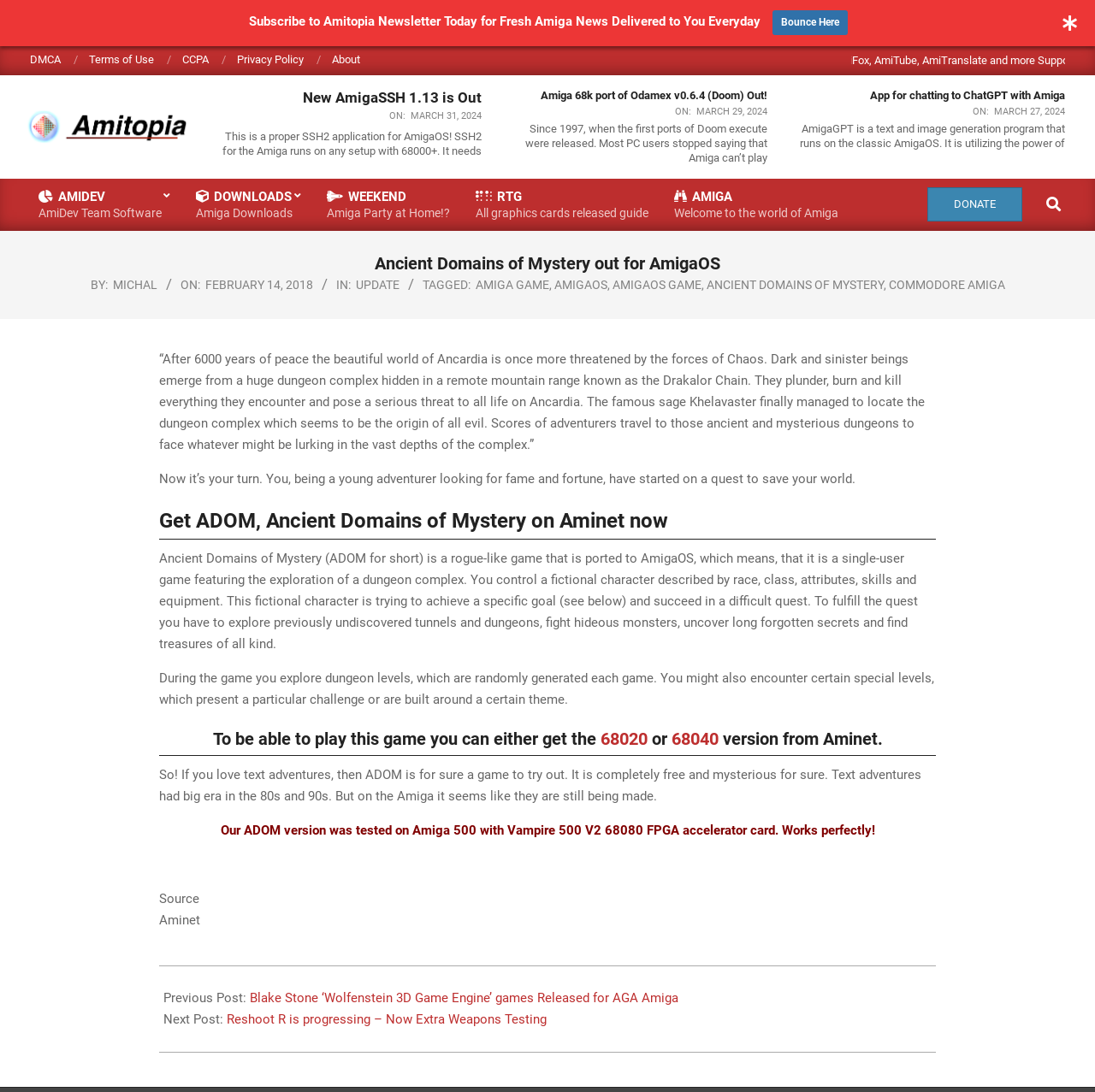Can you identify the bounding box coordinates of the clickable region needed to carry out this instruction: 'Donate to support Amiga development'? The coordinates should be four float numbers within the range of 0 to 1, stated as [left, top, right, bottom].

[0.847, 0.172, 0.934, 0.203]